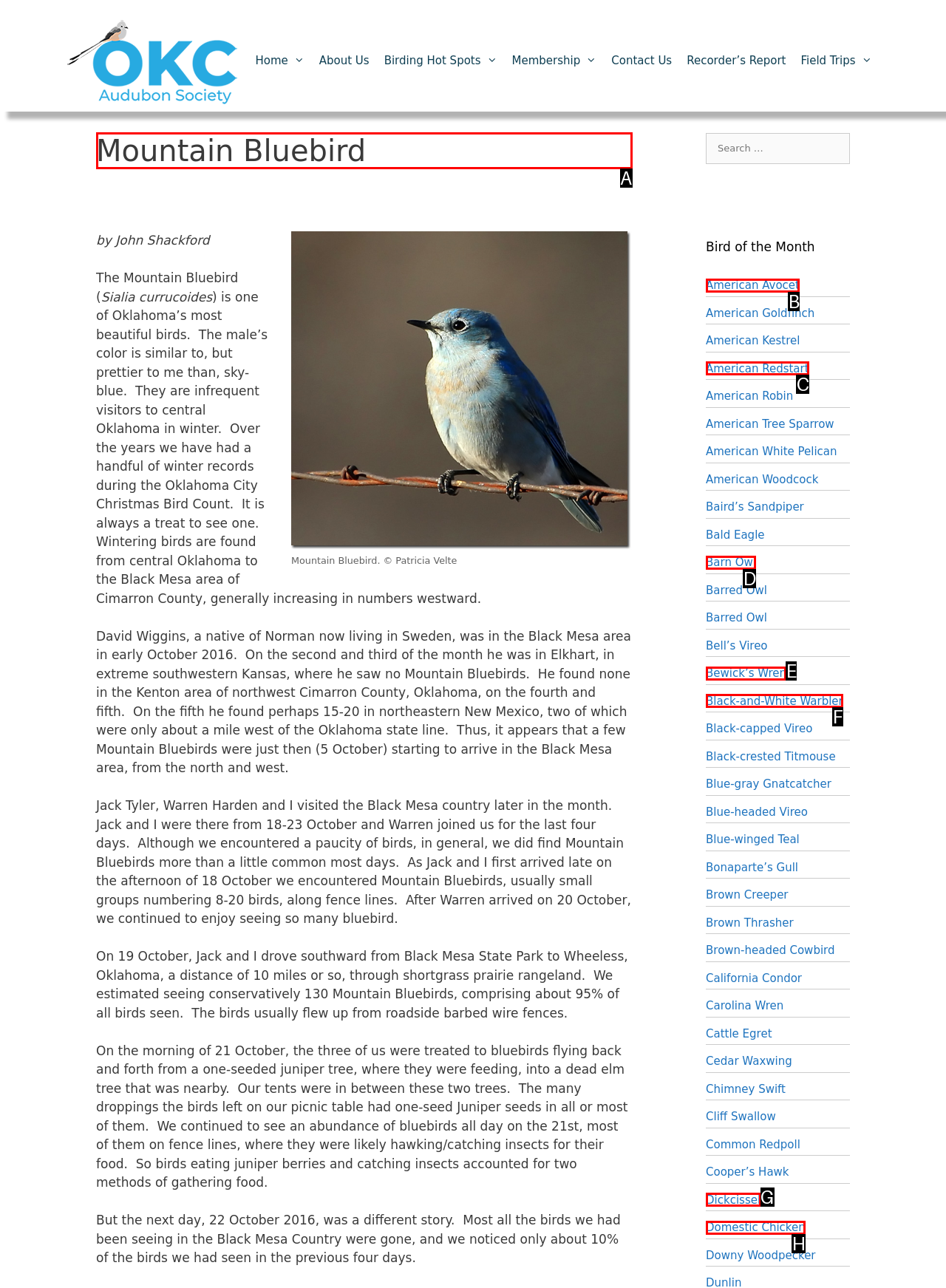Select the correct HTML element to complete the following task: Get in touch via email
Provide the letter of the choice directly from the given options.

None